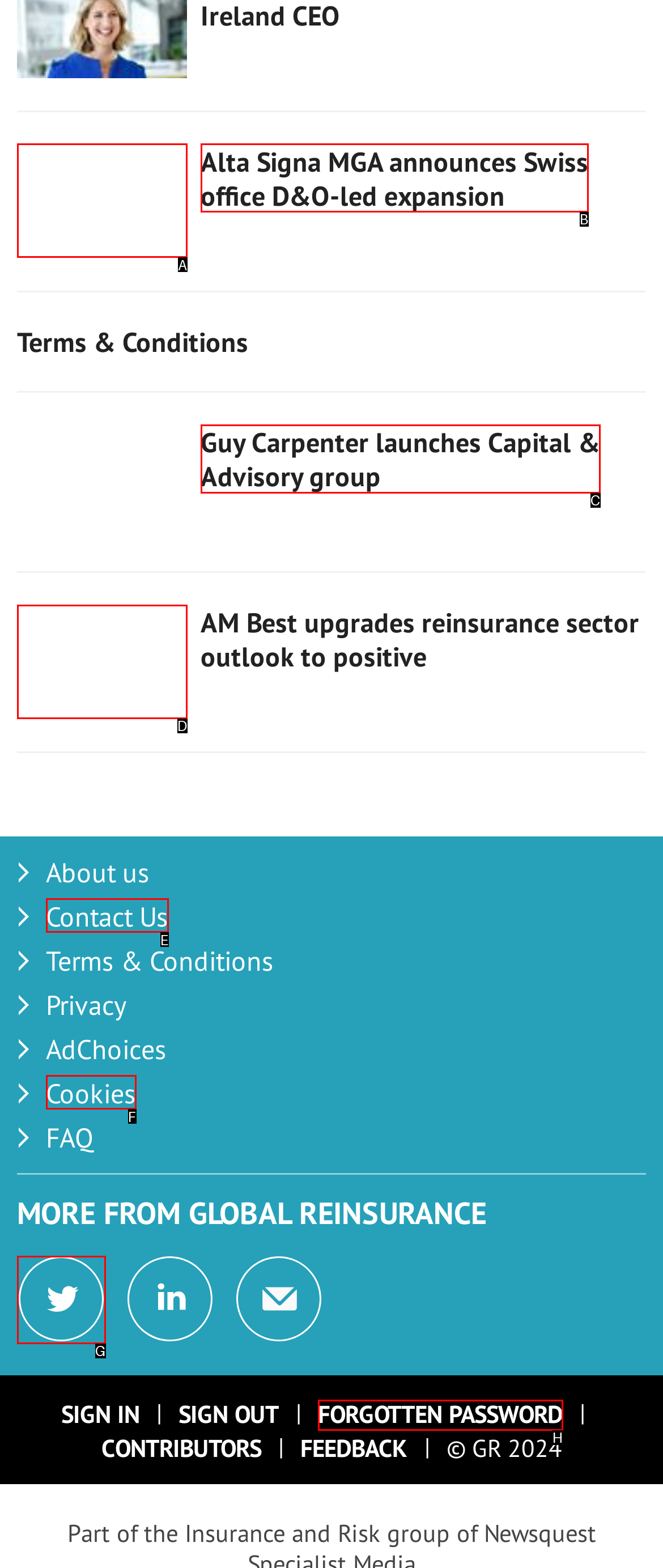Identify the letter of the option to click in order to Connect with us on Twitter. Answer with the letter directly.

G